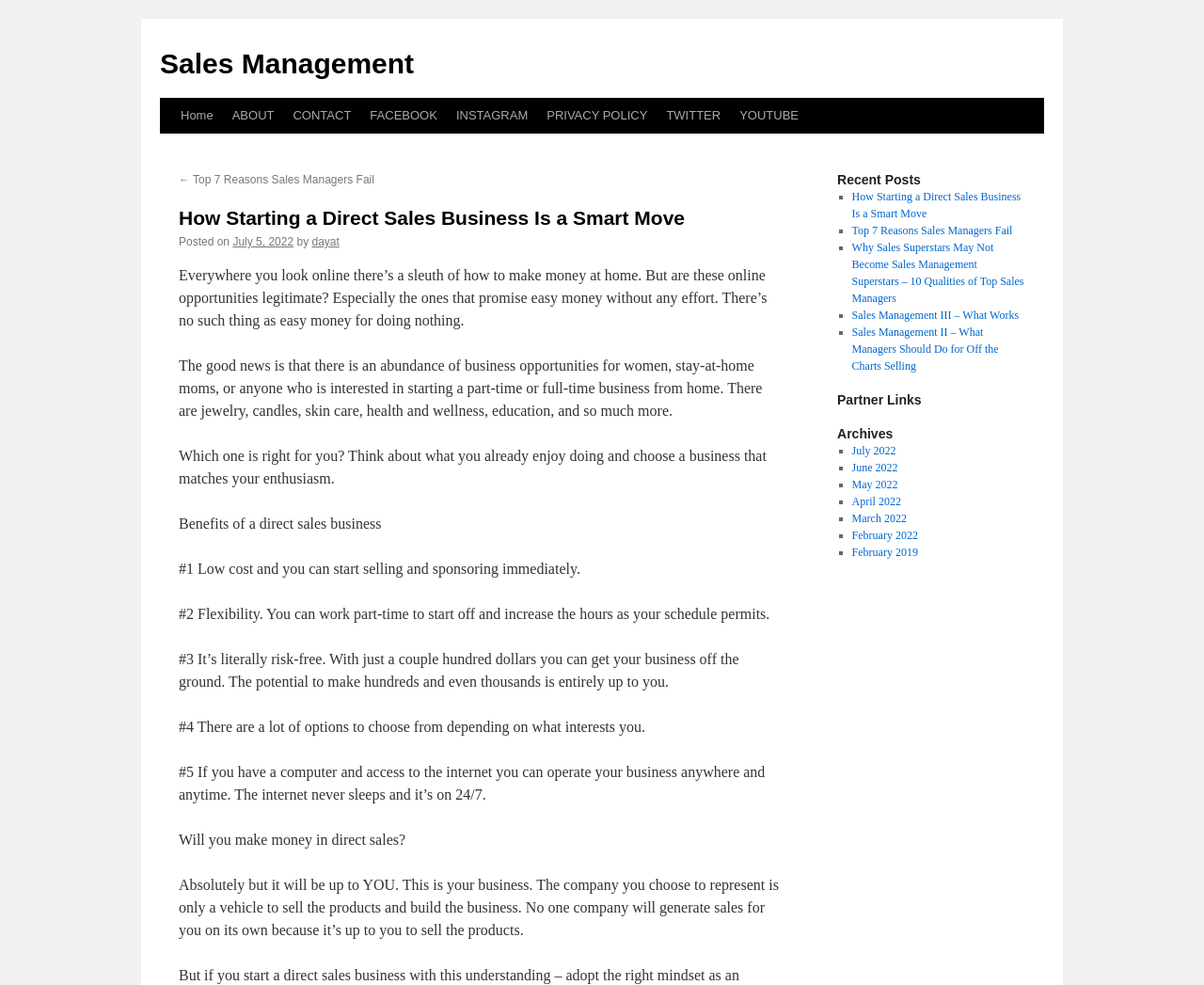Show the bounding box coordinates for the element that needs to be clicked to execute the following instruction: "Subscribe to the newsletter". Provide the coordinates in the form of four float numbers between 0 and 1, i.e., [left, top, right, bottom].

None